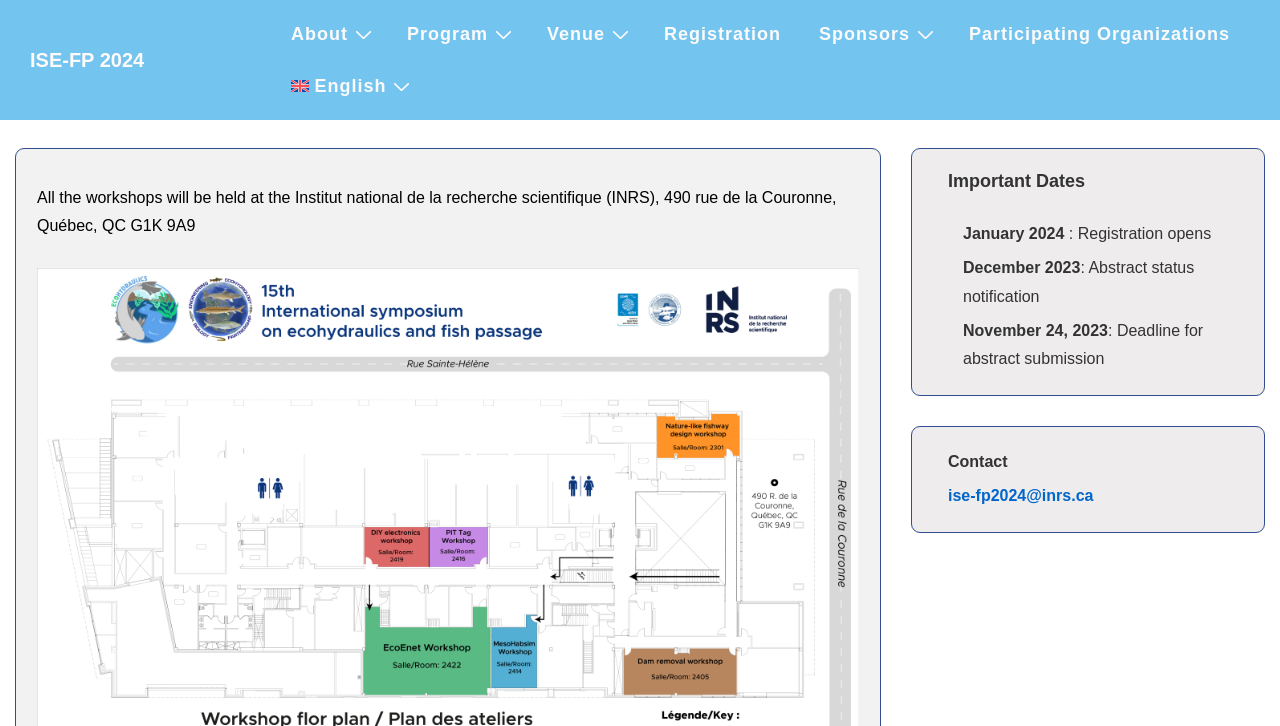Determine the bounding box coordinates of the area to click in order to meet this instruction: "Check Important Dates".

[0.741, 0.234, 0.959, 0.265]